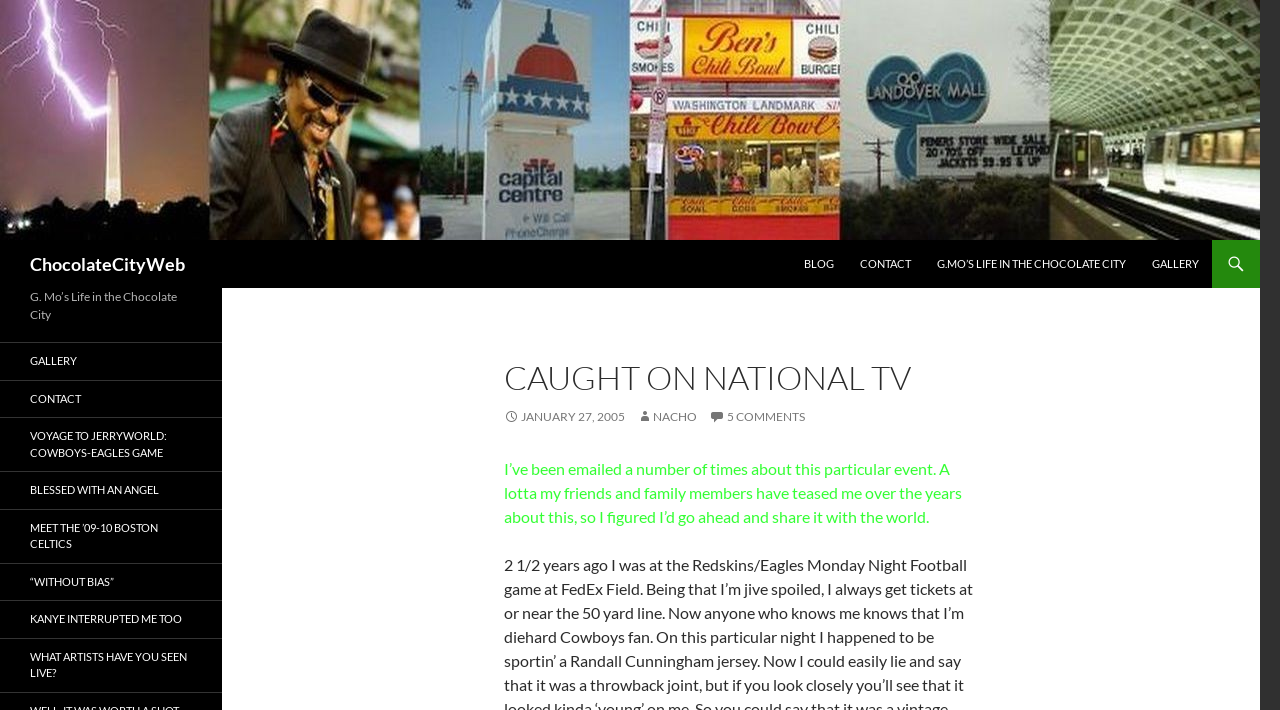Respond to the question below with a single word or phrase:
What is the main topic of the webpage?

Caught on National TV